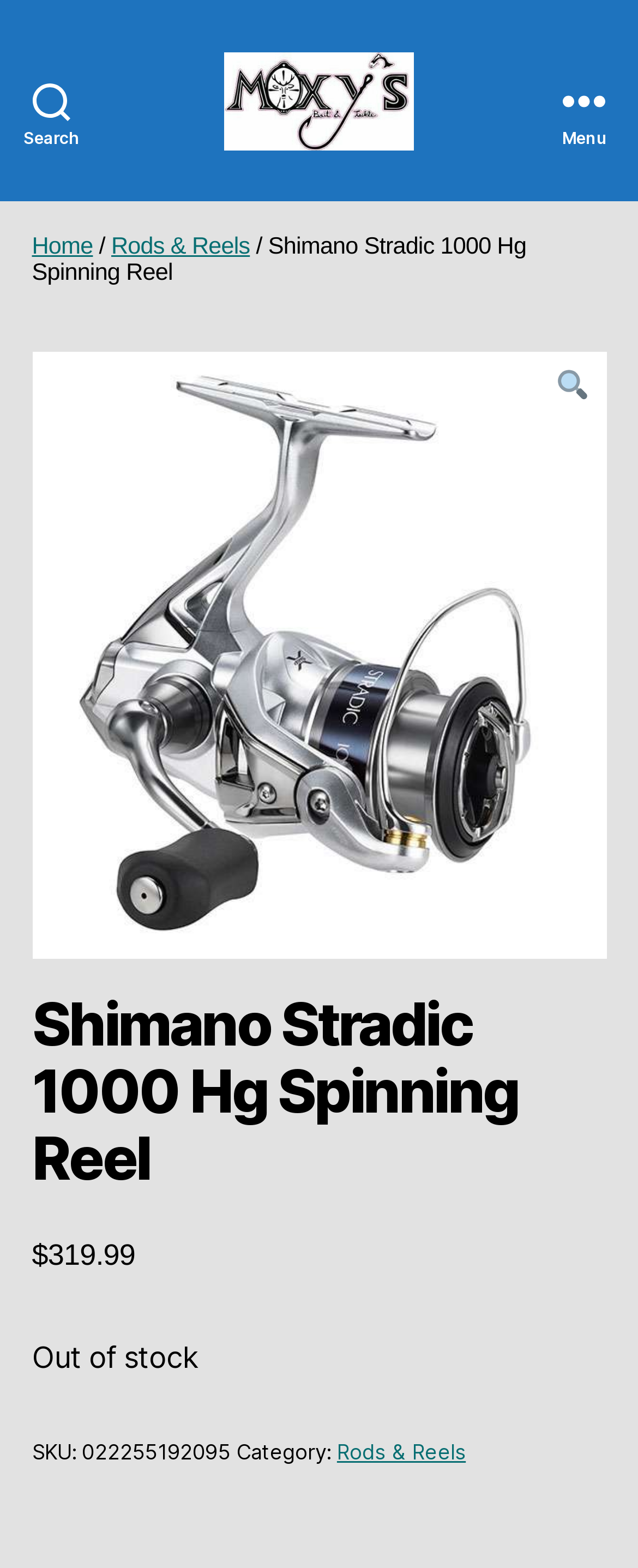Please identify the bounding box coordinates of the region to click in order to complete the given instruction: "Open the menu". The coordinates should be four float numbers between 0 and 1, i.e., [left, top, right, bottom].

[0.831, 0.0, 1.0, 0.128]